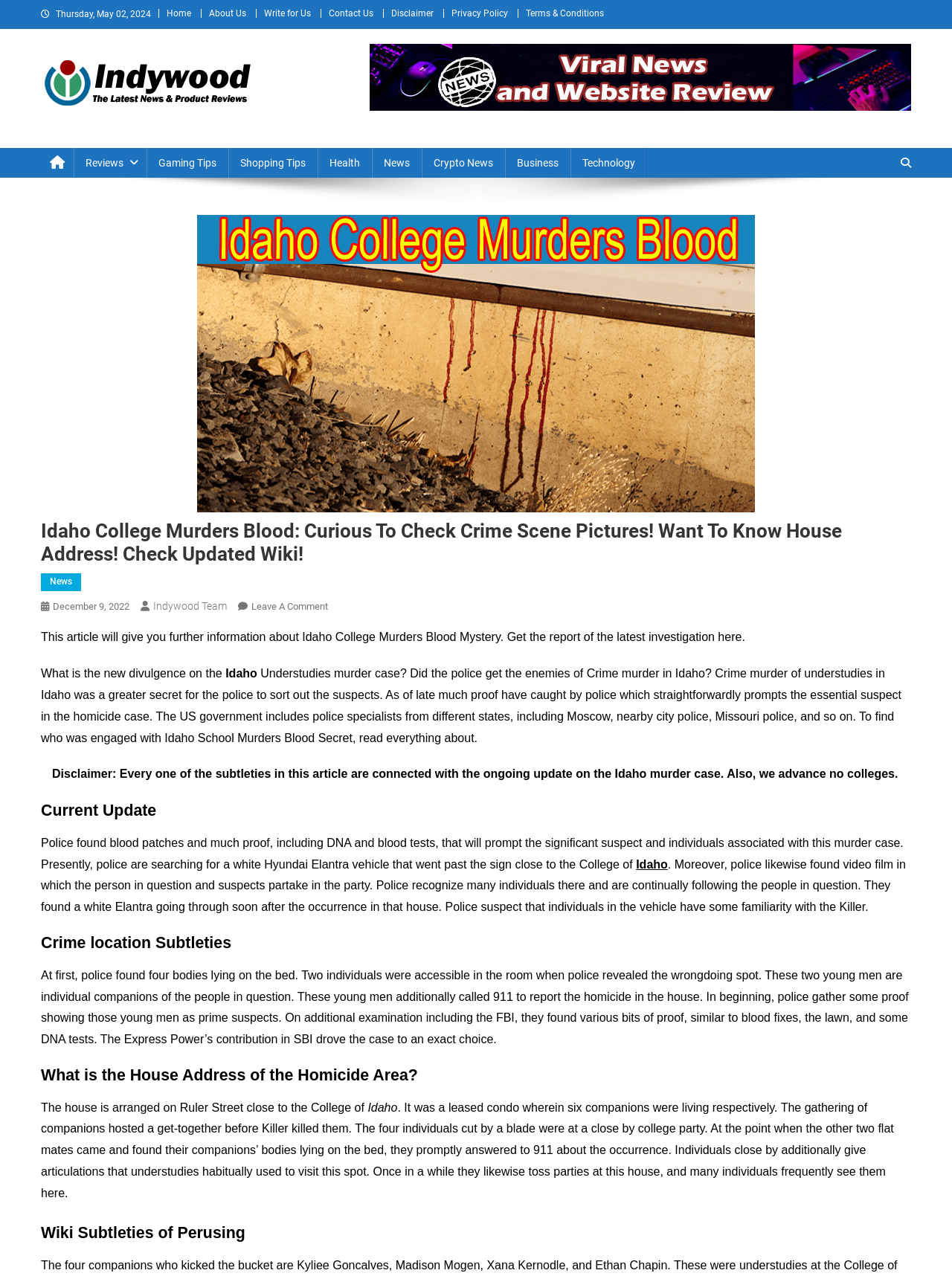Give a concise answer using only one word or phrase for this question:
How many bodies were found at the crime scene?

Four